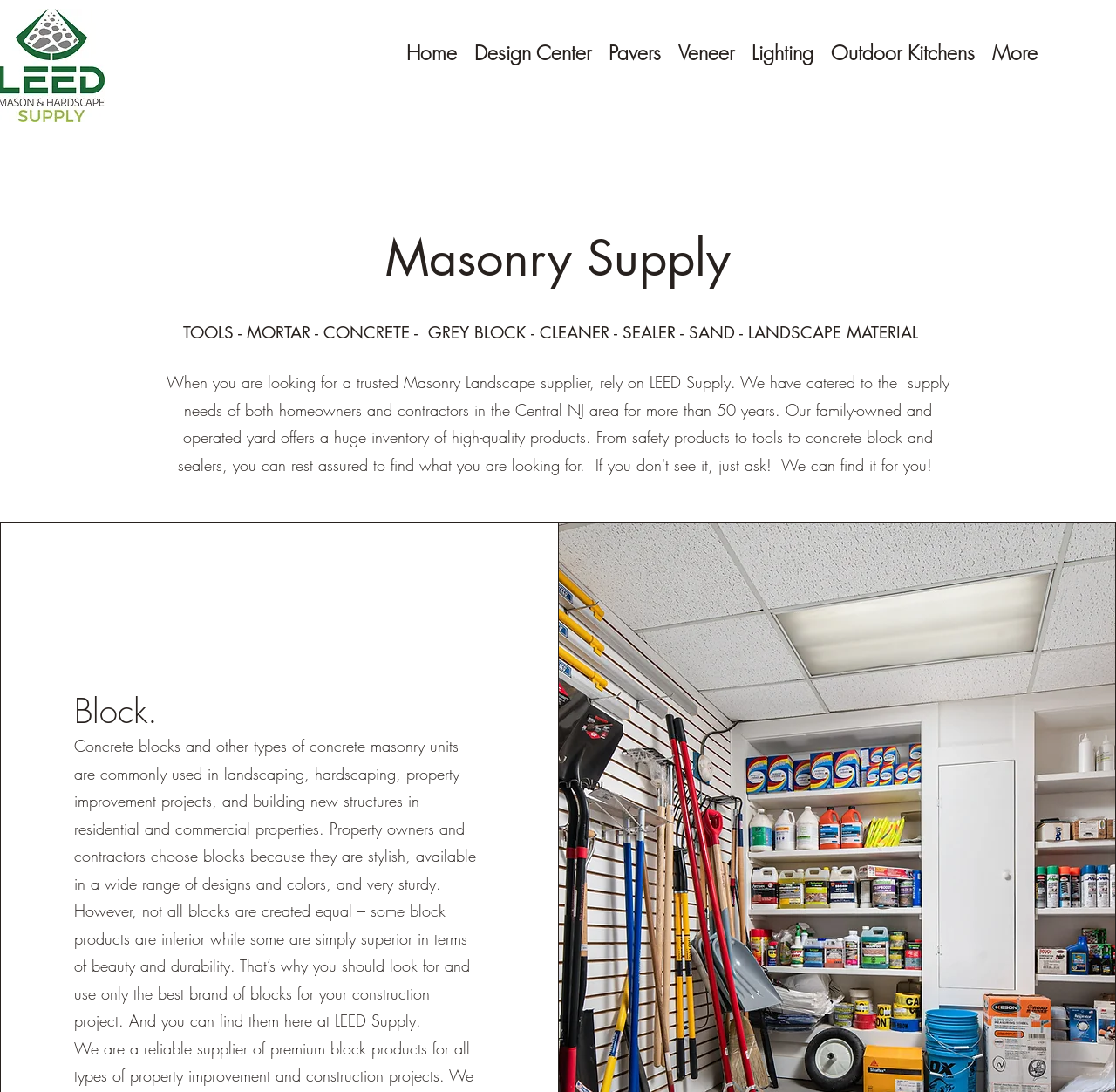What is the name of the company mentioned on the webpage?
Could you answer the question with a detailed and thorough explanation?

The webpage mentions LEED Supply as the company where customers can find the best brand of blocks for their construction project.